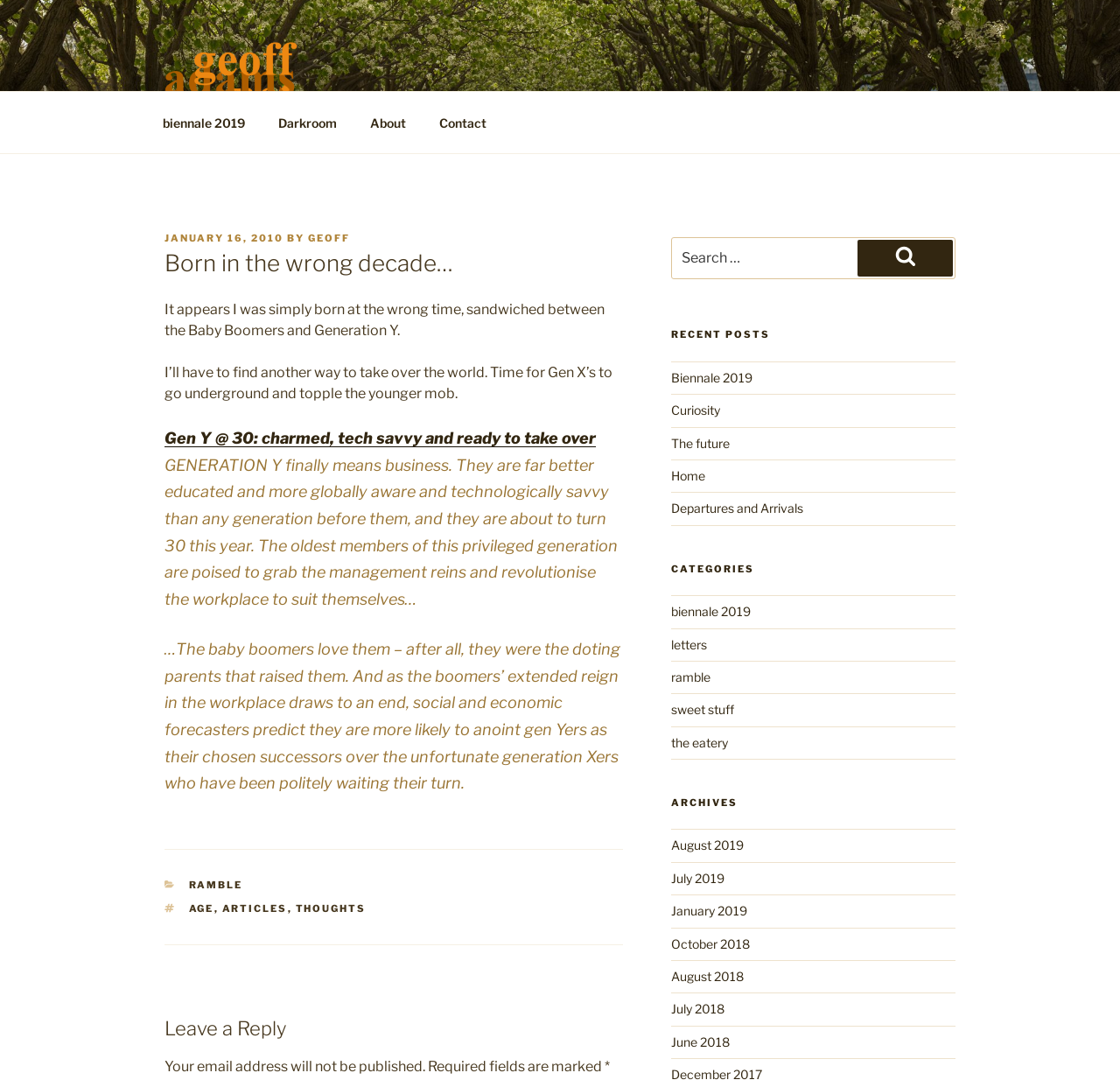Given the following UI element description: "https://easychair.org/conferences/?conf=msn2022", find the bounding box coordinates in the webpage screenshot.

None